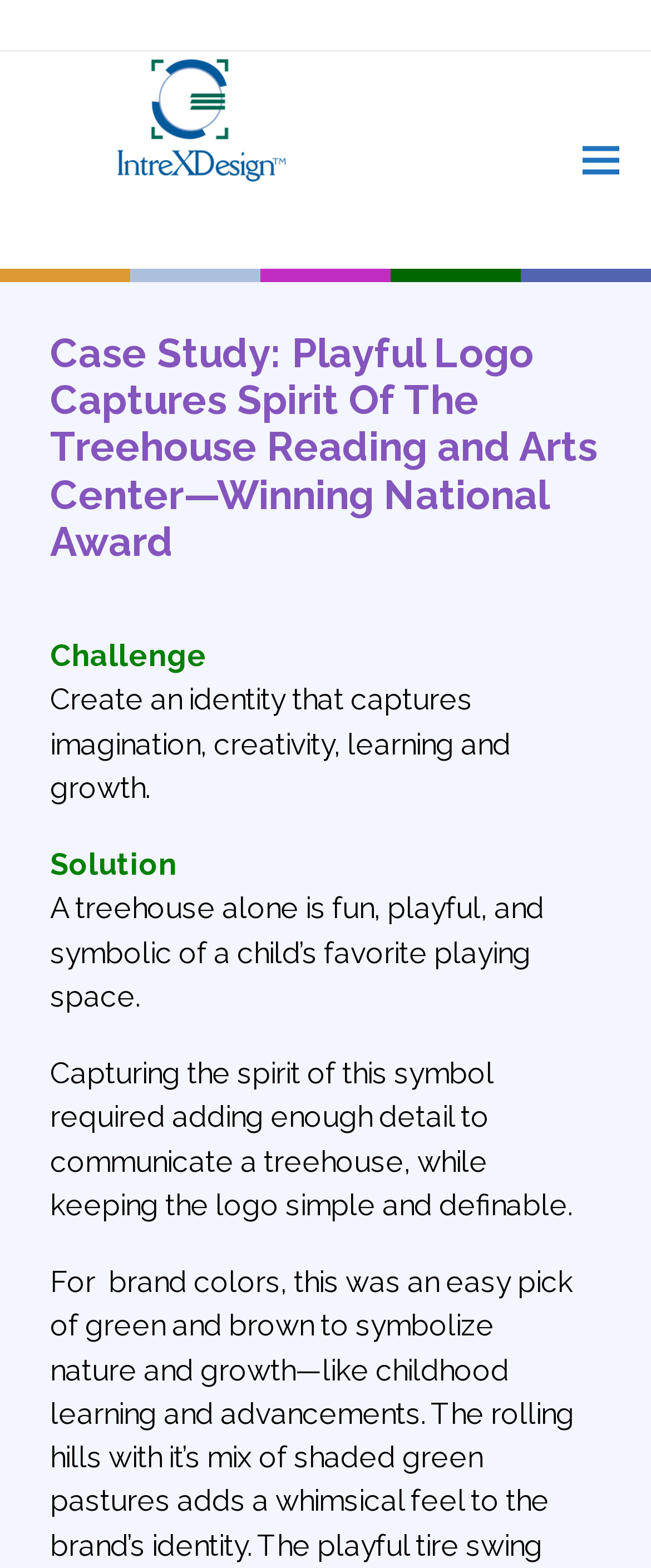Examine the image carefully and respond to the question with a detailed answer: 
What is the symbolic meaning of the treehouse?

The symbolic meaning of the treehouse can be found in the StaticText element that says 'A treehouse alone is fun, playful, and symbolic of a child’s favorite playing space.'. This text indicates that the treehouse is a symbol of a child's favorite playing space.